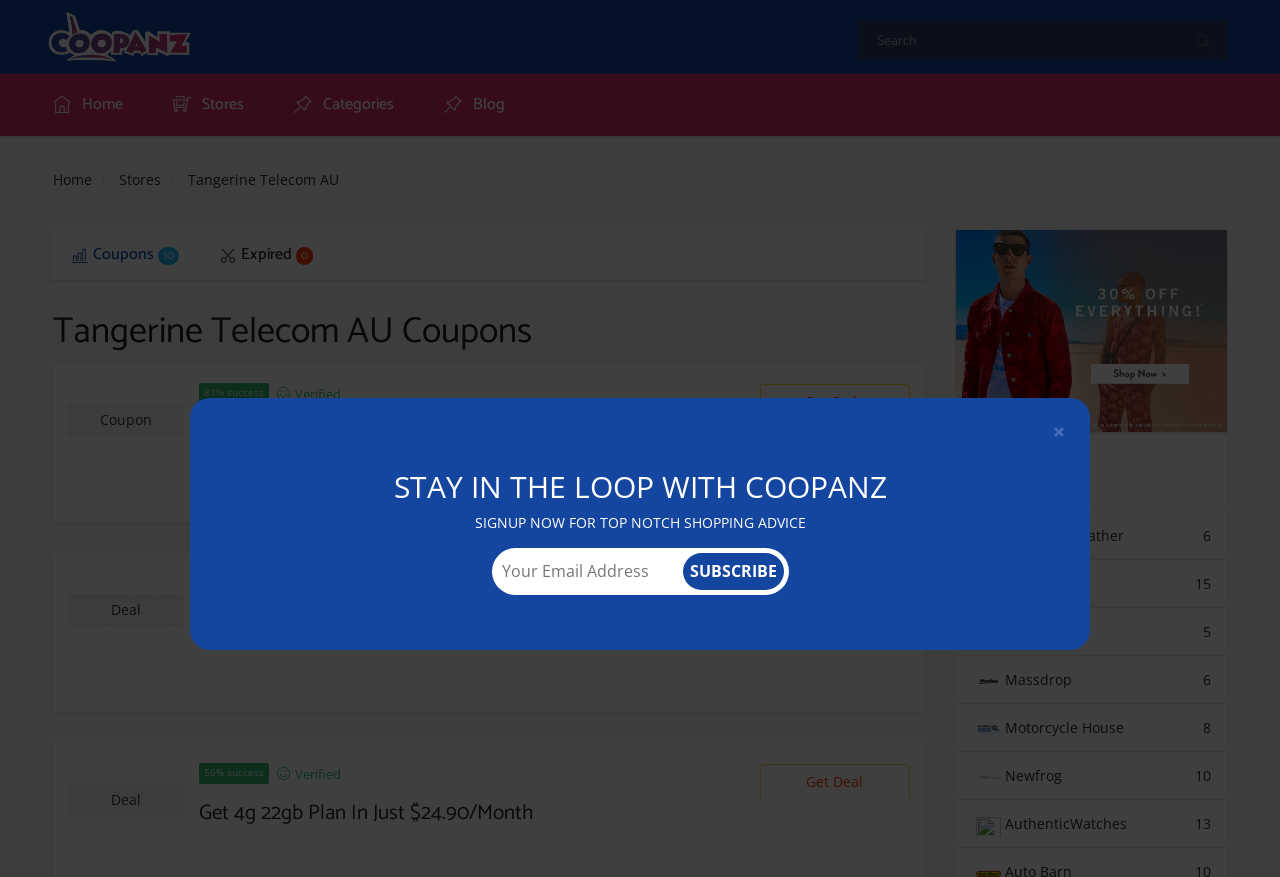Find and extract the text of the primary heading on the webpage.

Tangerine Telecom AU Coupons